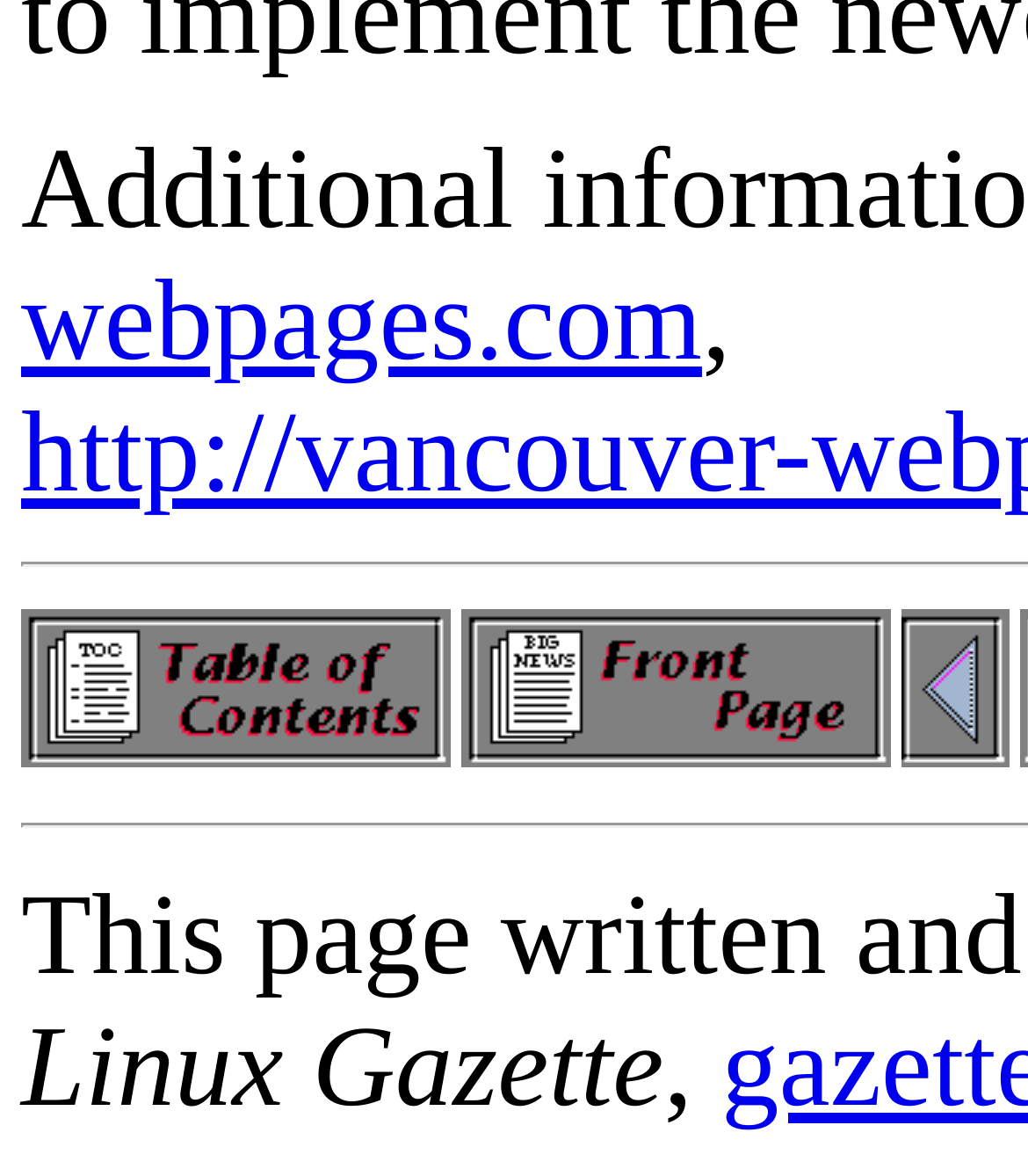Identify the bounding box coordinates for the UI element mentioned here: "alt="[ TABLE OF CONTENTS ]"". Provide the coordinates as four float values between 0 and 1, i.e., [left, top, right, bottom].

[0.021, 0.623, 0.438, 0.661]